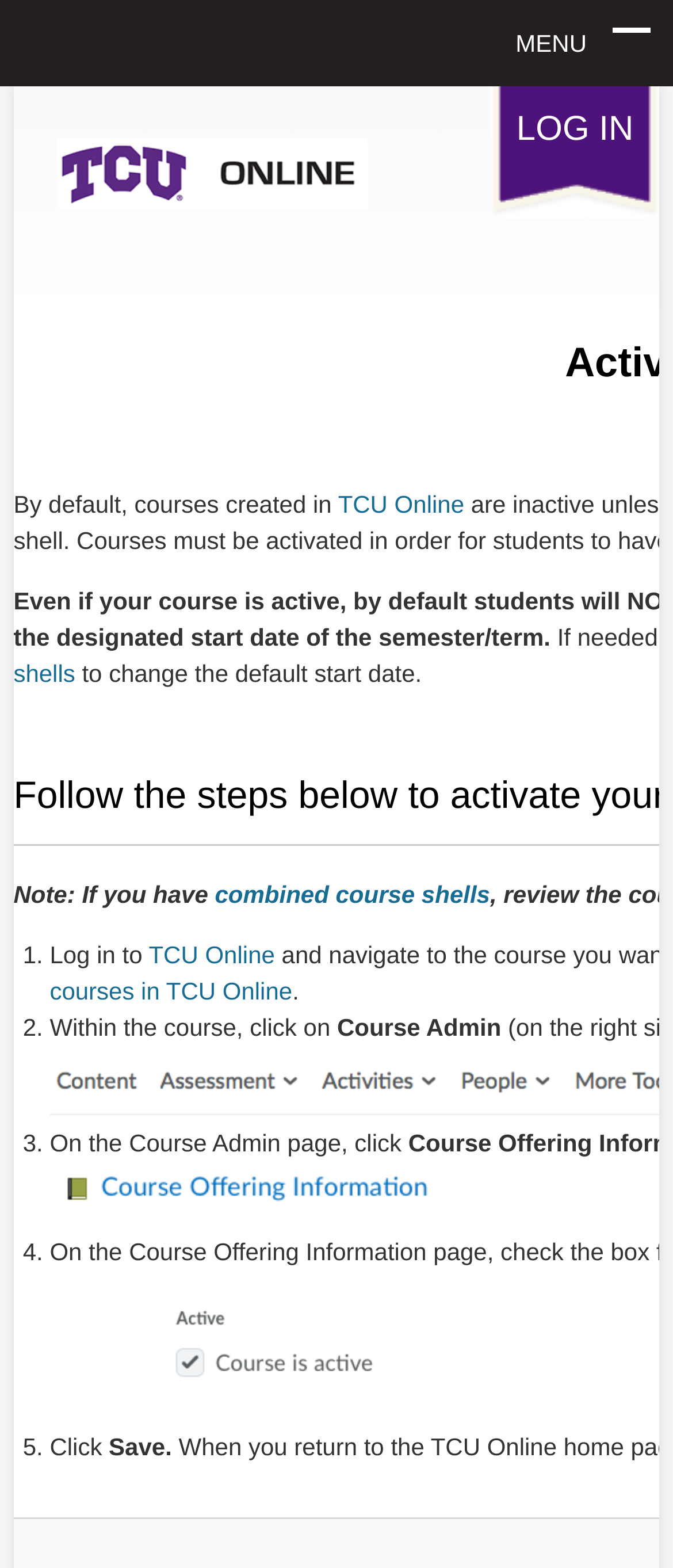Answer the following query concisely with a single word or phrase:
What is the purpose of clicking on Course Offering Information?

to set course start date